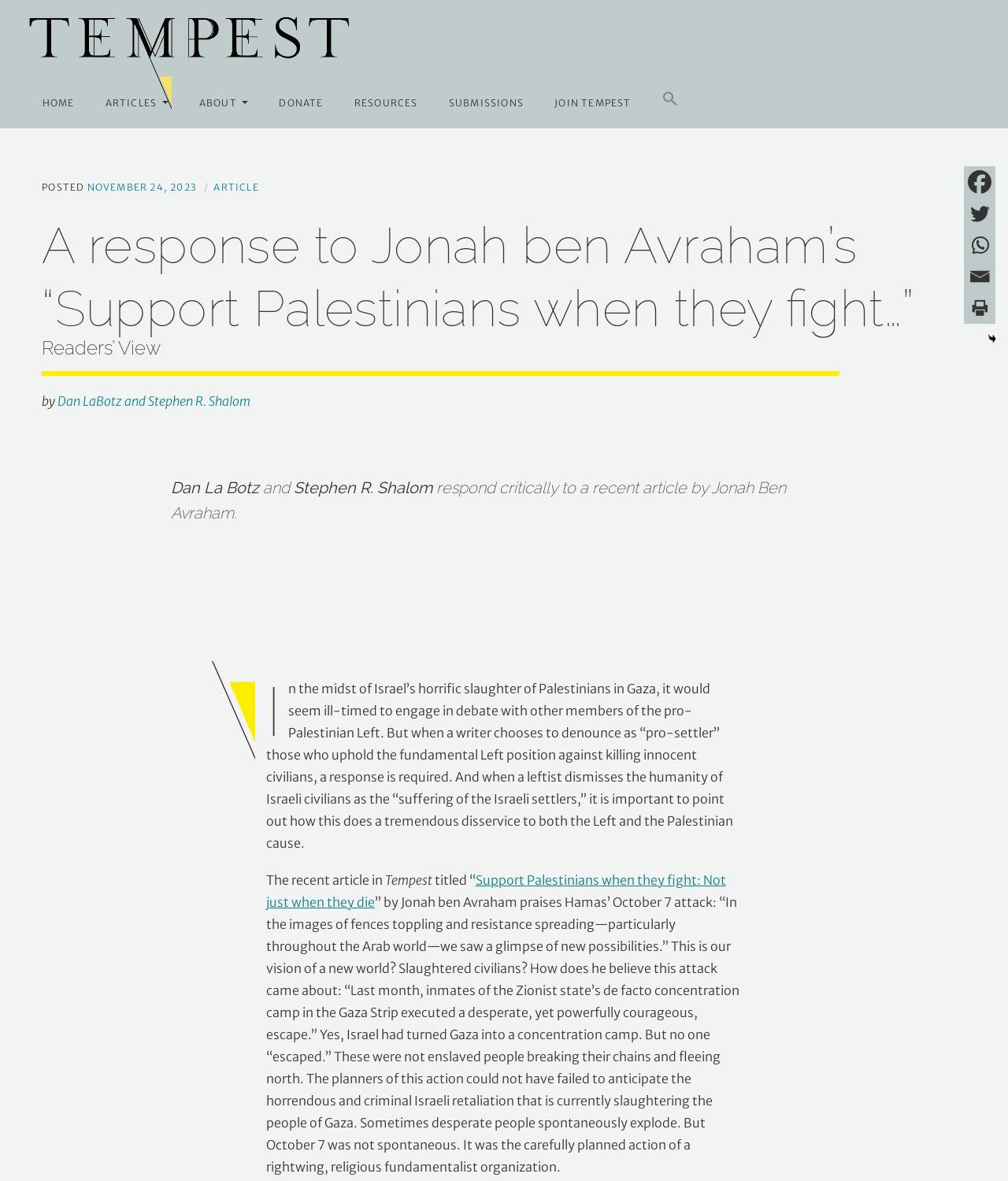Kindly determine the bounding box coordinates for the clickable area to achieve the given instruction: "Share the article on Facebook".

[0.956, 0.141, 0.988, 0.167]